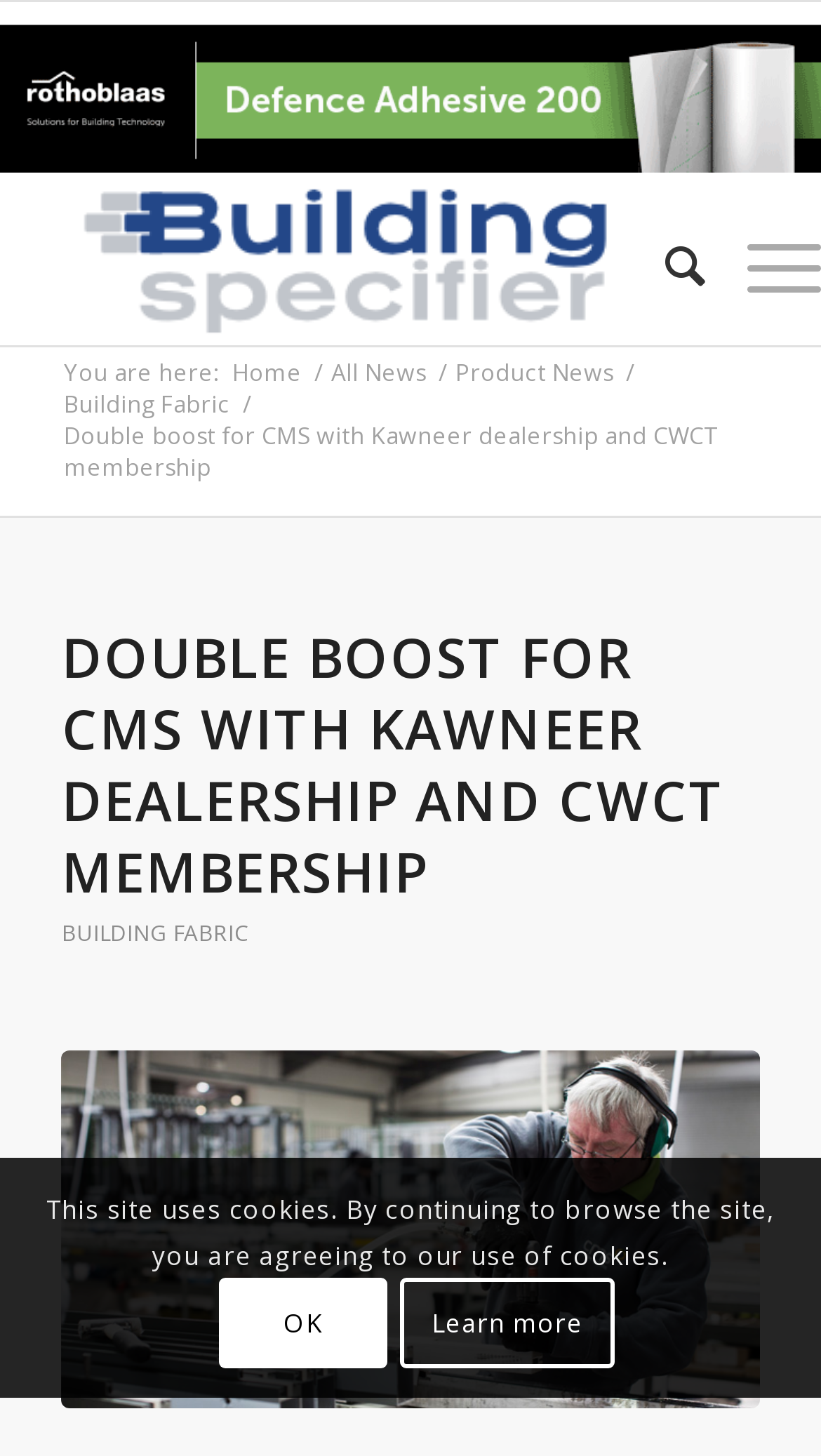What is the name of the website?
Refer to the image and give a detailed answer to the query.

I determined the name of the website by looking at the link element with the text 'Building Specifier' which is located at the top of the webpage, indicating that it is the website's title.